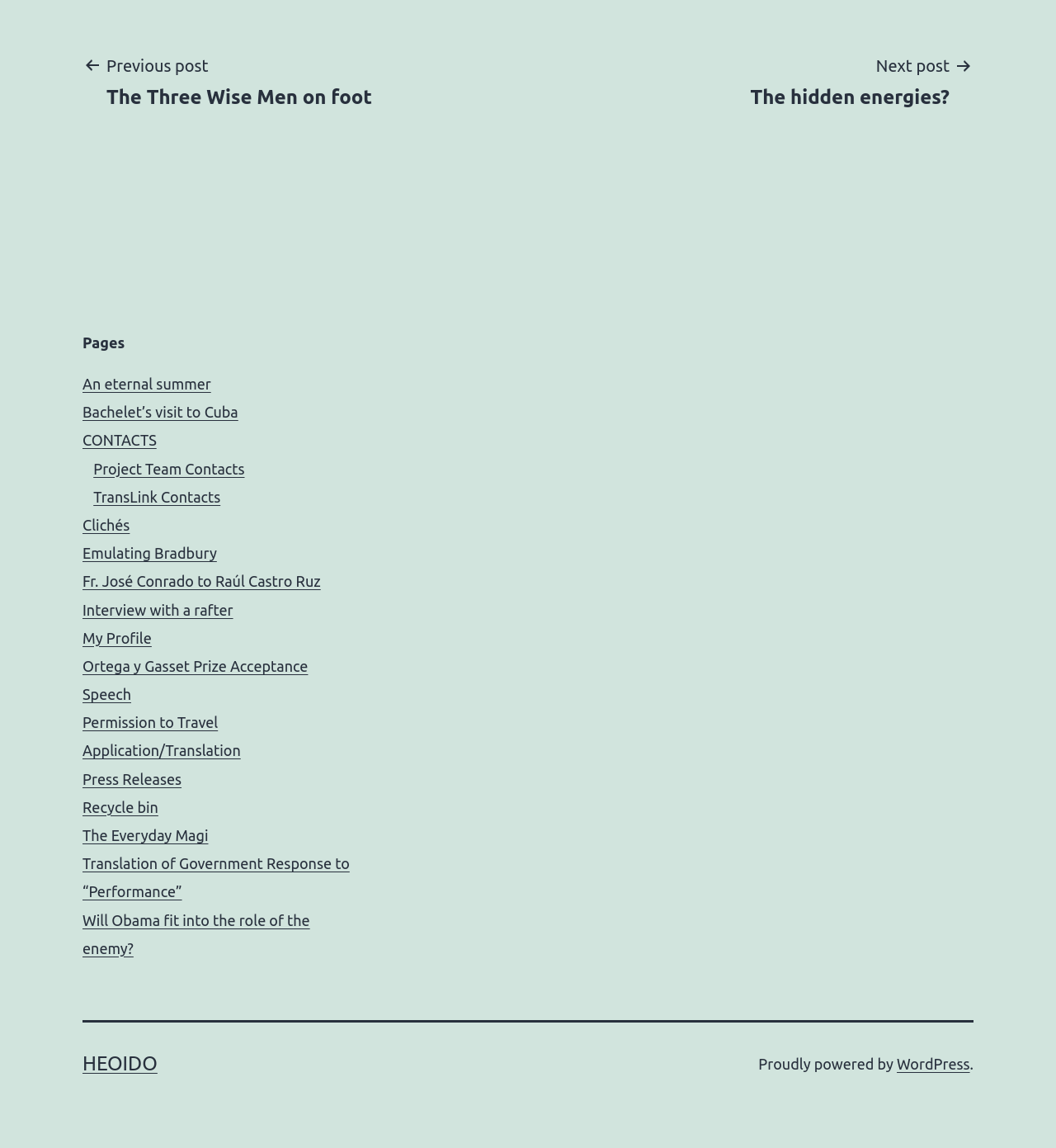Please find the bounding box coordinates of the section that needs to be clicked to achieve this instruction: "view page 'An eternal summer'".

[0.078, 0.327, 0.2, 0.341]